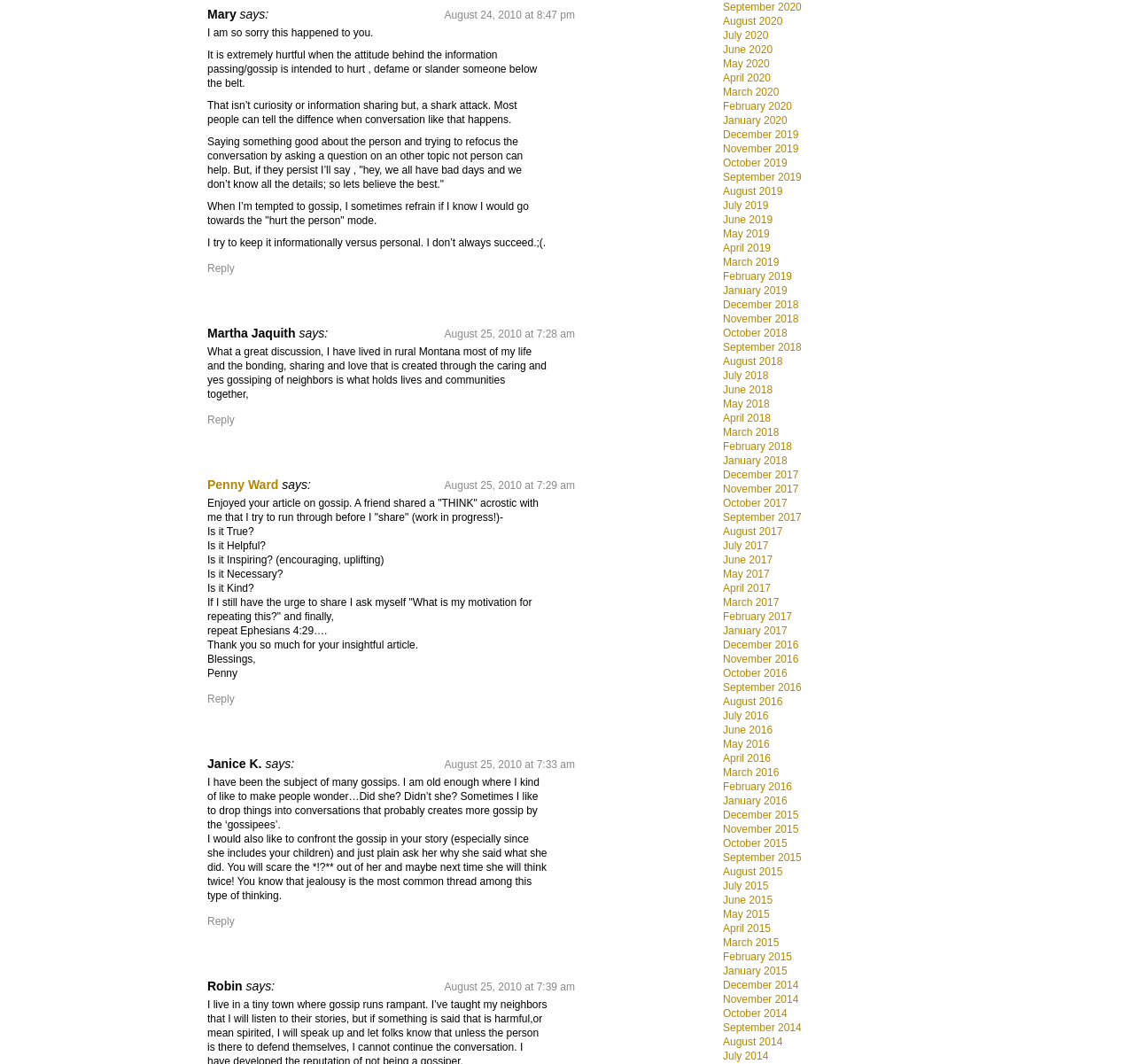Please identify the bounding box coordinates of the element that needs to be clicked to execute the following command: "Reply to Penny Ward". Provide the bounding box using four float numbers between 0 and 1, formatted as [left, top, right, bottom].

[0.183, 0.651, 0.207, 0.663]